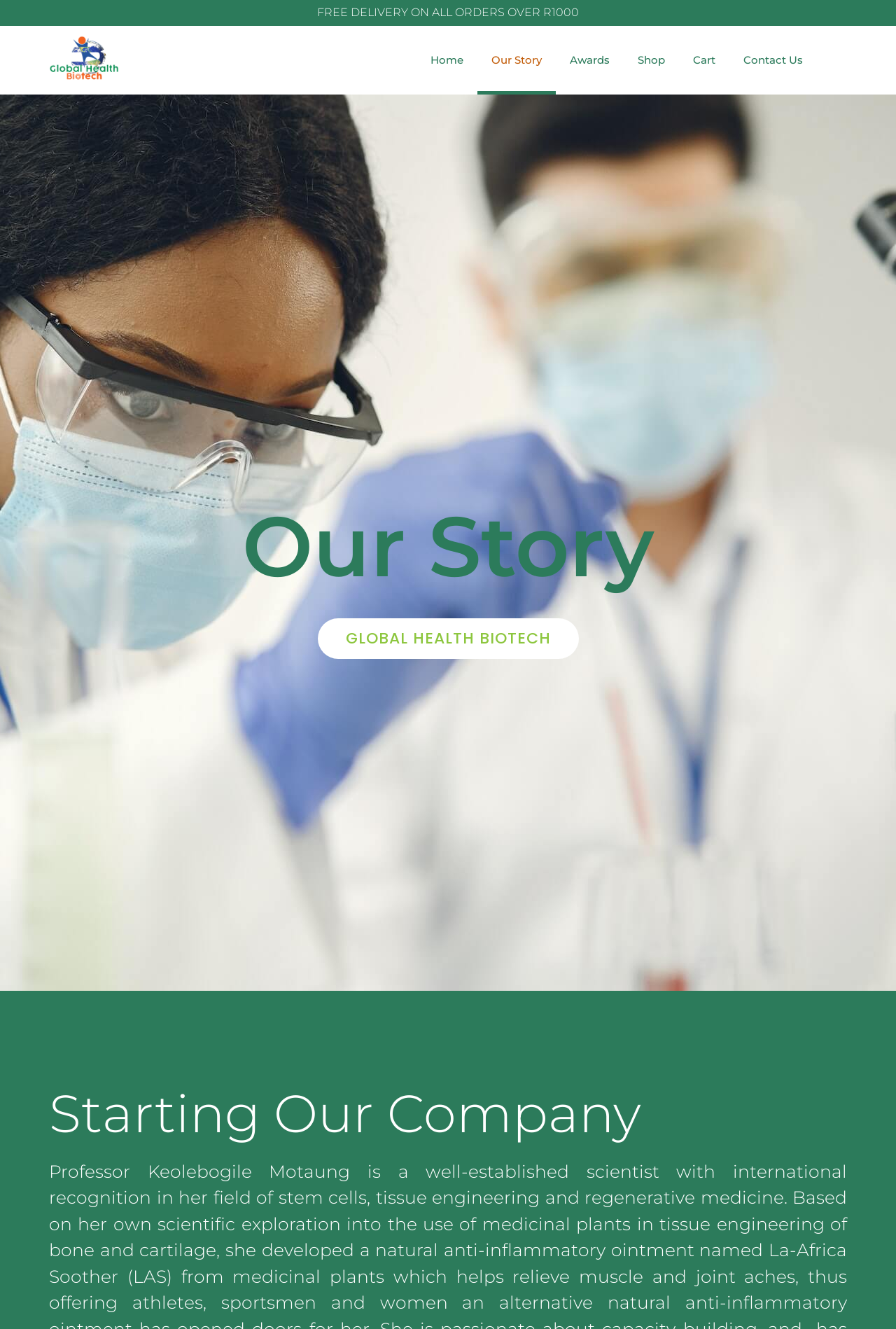Explain in detail what you observe on this webpage.

The webpage is about the story of Global Health BioTech, a company in the field of stem cells, tissue engineering, and regenerative medicine. At the top of the page, there is a prominent heading announcing "FREE DELIVERY ON ALL ORDERS OVER R1000". Next to it, on the left, is the company's logo, which is an image. 

Below the logo, there is a navigation menu with six links: "Home", "Our Story", "Awards", "Shop", "Cart", and "Contact Us". These links are aligned horizontally and take up the entire width of the page.

Further down, there is a large heading that reads "Our Story". Below this heading, there is a button with the company's name, "GLOBAL HEALTH BIOTECH". 

The main content of the page starts with a heading "Starting Our Company", which is followed by a paragraph of text that describes the company's founder, Professor Keolebogile Motaung, and her background in stem cells, tissue engineering, and regenerative medicine.